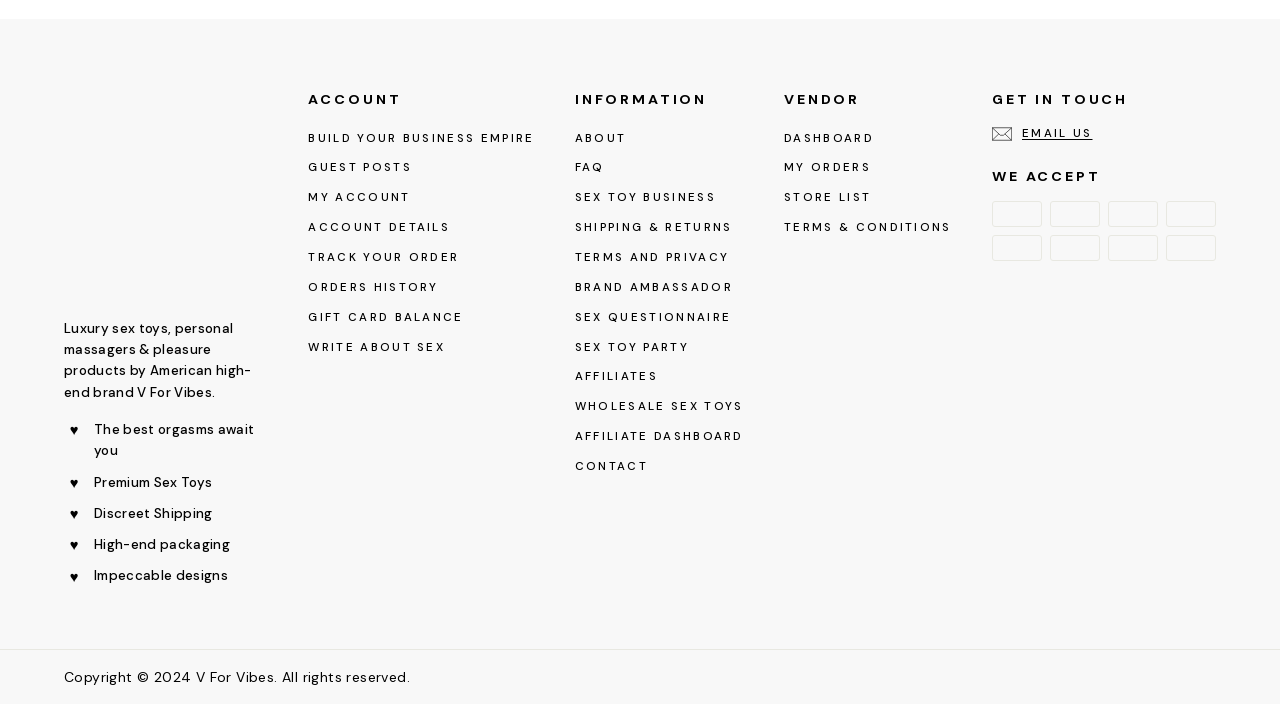Indicate the bounding box coordinates of the element that needs to be clicked to satisfy the following instruction: "Like the post". The coordinates should be four float numbers between 0 and 1, i.e., [left, top, right, bottom].

None